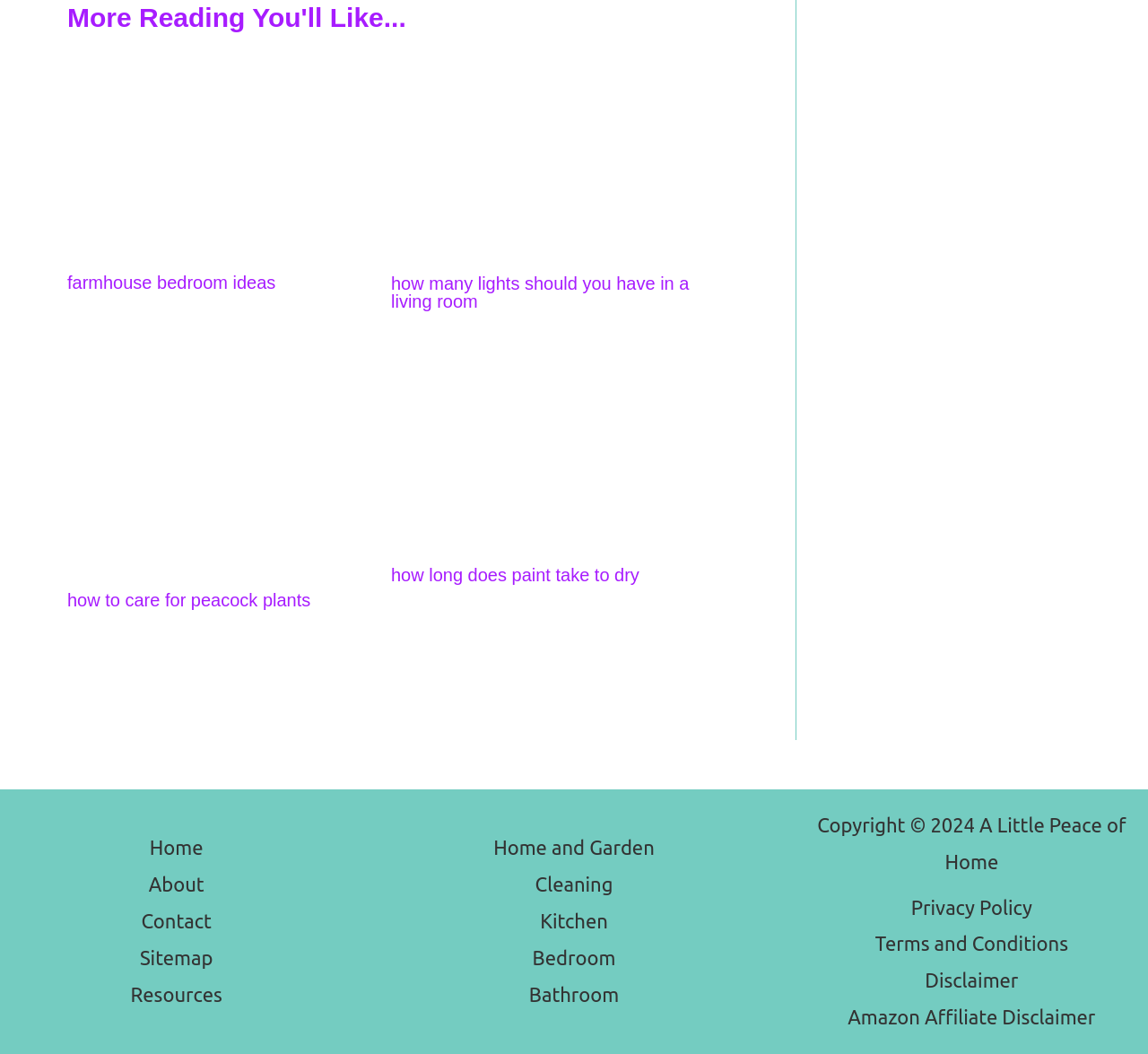Locate the coordinates of the bounding box for the clickable region that fulfills this instruction: "Read more about how to care for peacock plants".

[0.059, 0.422, 0.321, 0.443]